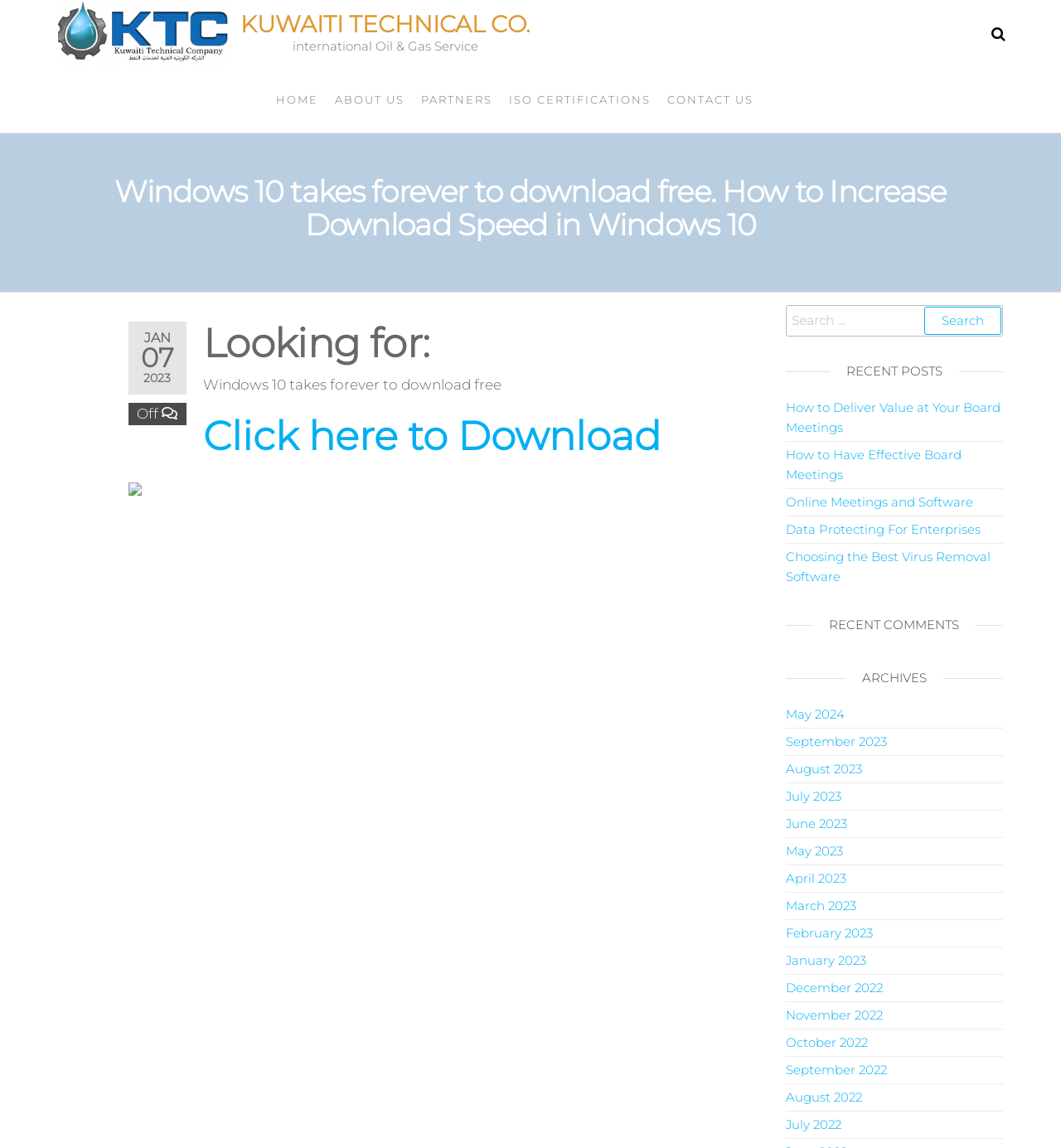Please specify the coordinates of the bounding box for the element that should be clicked to carry out this instruction: "Search for something". The coordinates must be four float numbers between 0 and 1, formatted as [left, top, right, bottom].

[0.74, 0.266, 0.945, 0.293]